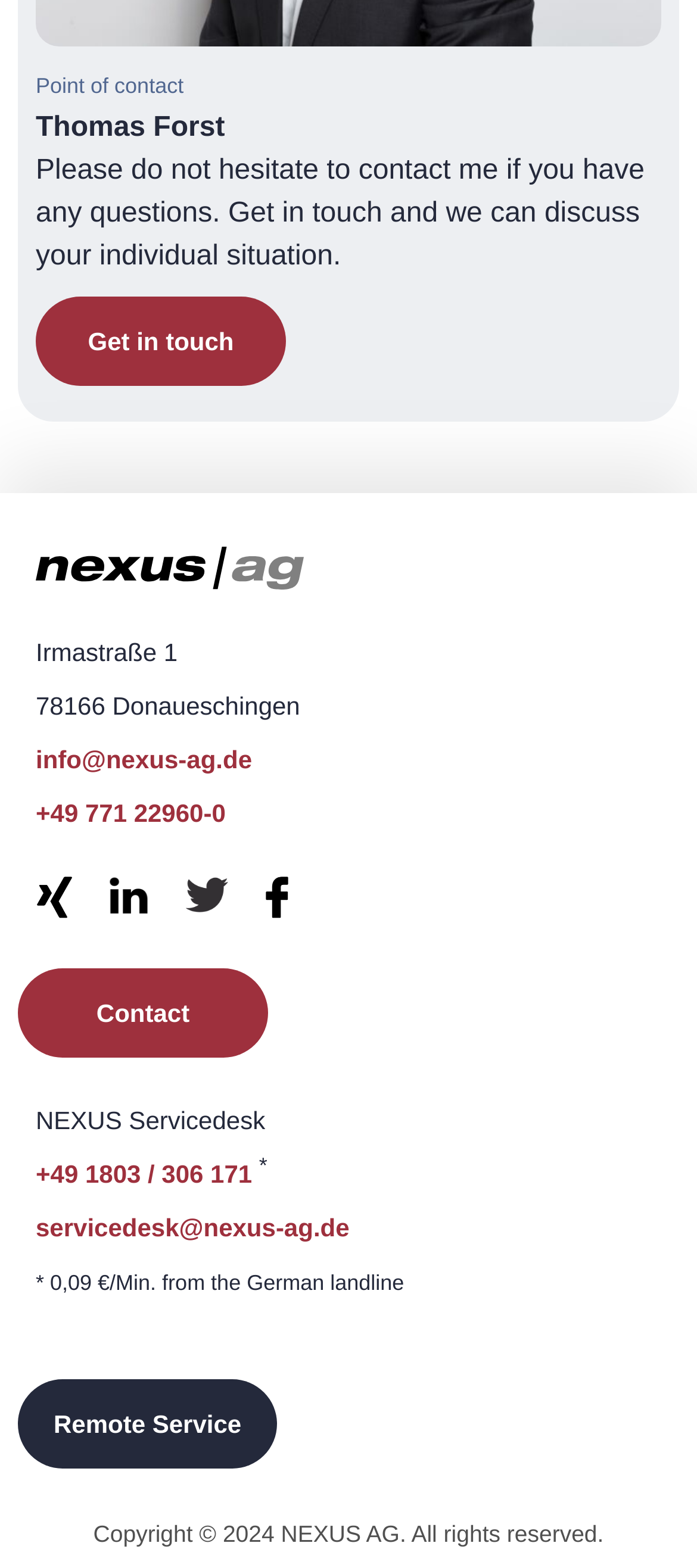Find the bounding box coordinates of the clickable region needed to perform the following instruction: "Check out the 'hoshimachi suisei' page". The coordinates should be provided as four float numbers between 0 and 1, i.e., [left, top, right, bottom].

None